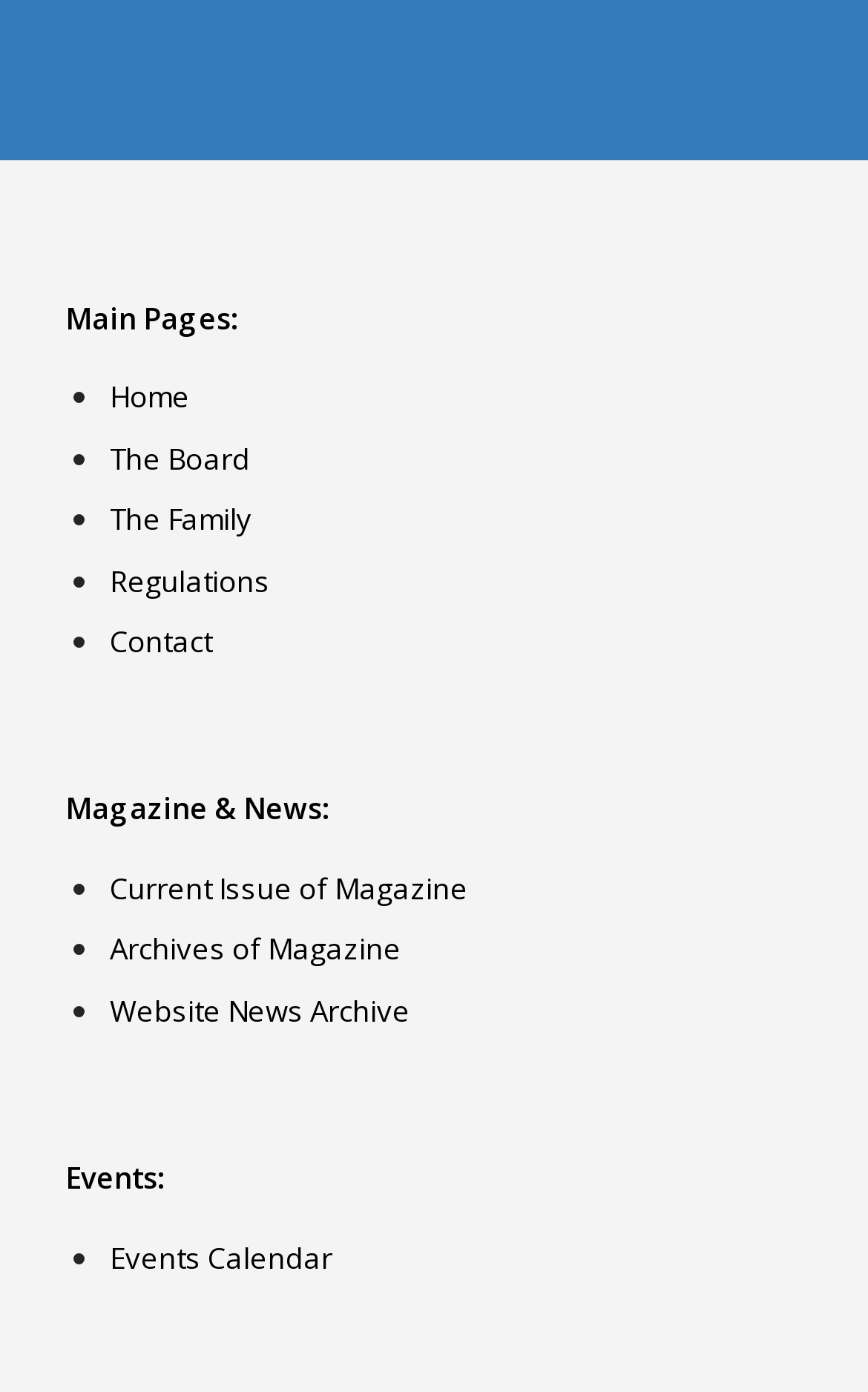What are the main categories on this website? From the image, respond with a single word or brief phrase.

Main Pages, Magazine & News, Events